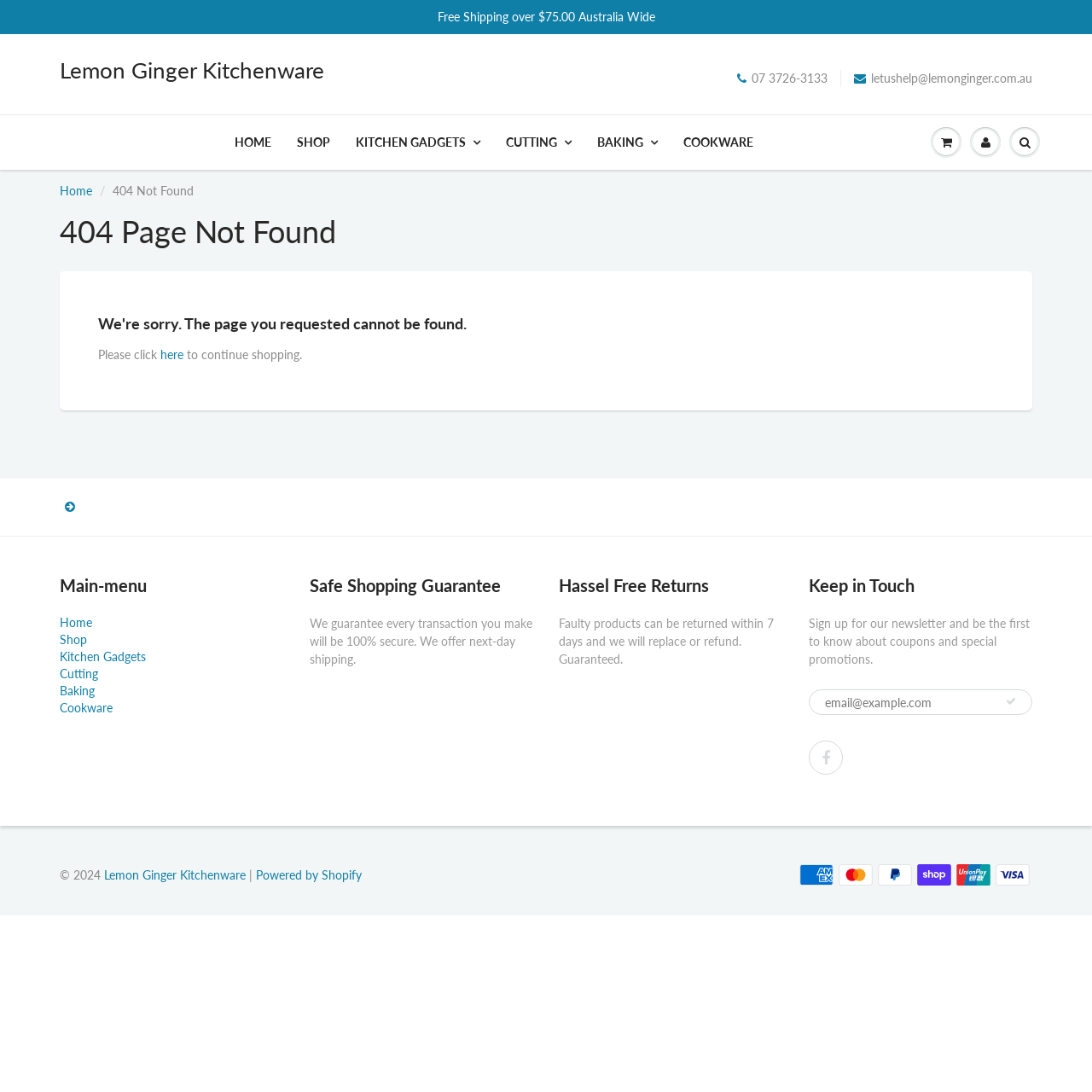Using the format (top-left x, top-left y, bottom-right x, bottom-right y), provide the bounding box coordinates for the described UI element. All values should be floating point numbers between 0 and 1: News and Media

None